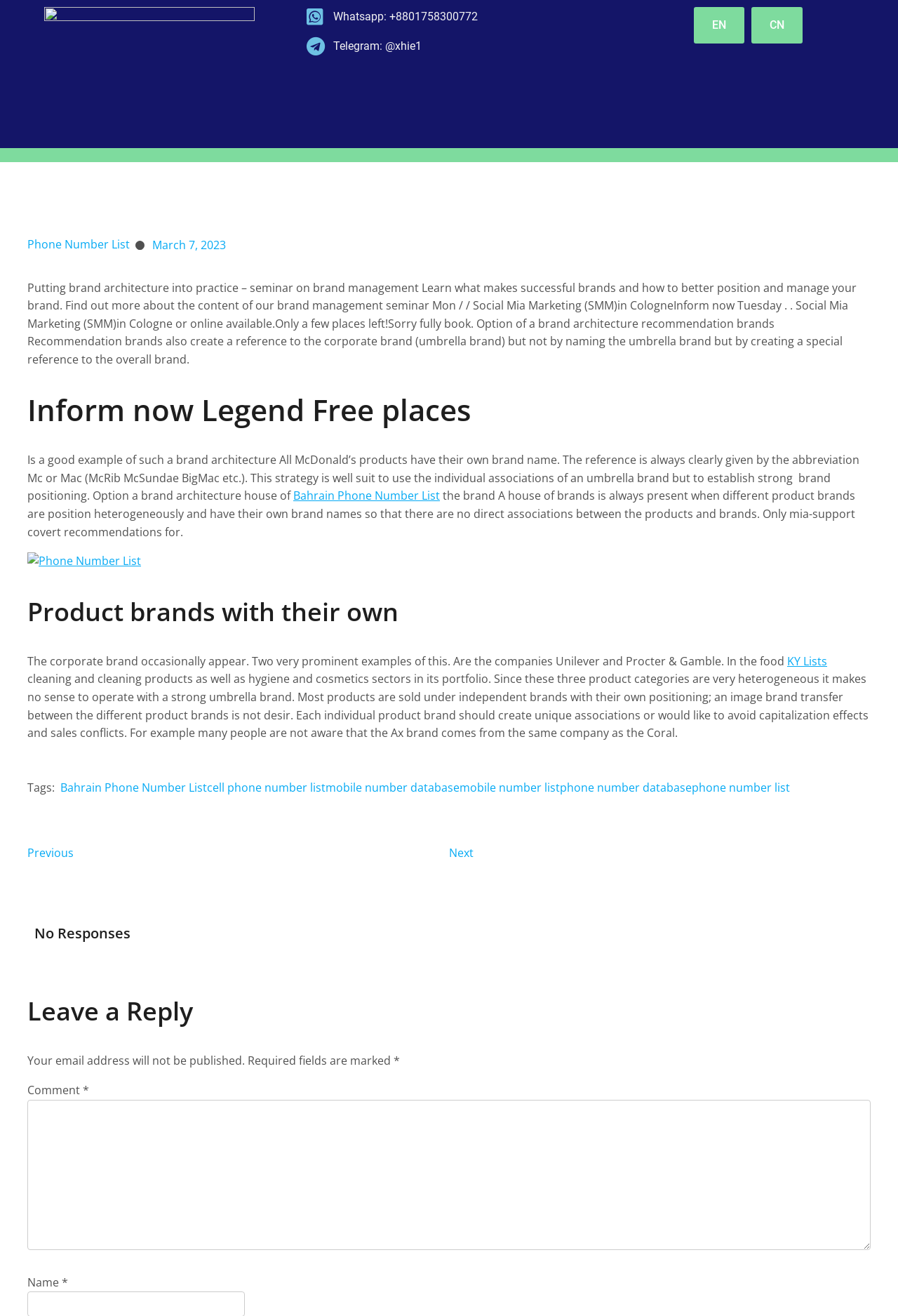Answer the following query with a single word or phrase:
What is the name of the brand architecture strategy used by McDonald's?

Brand architecture house of